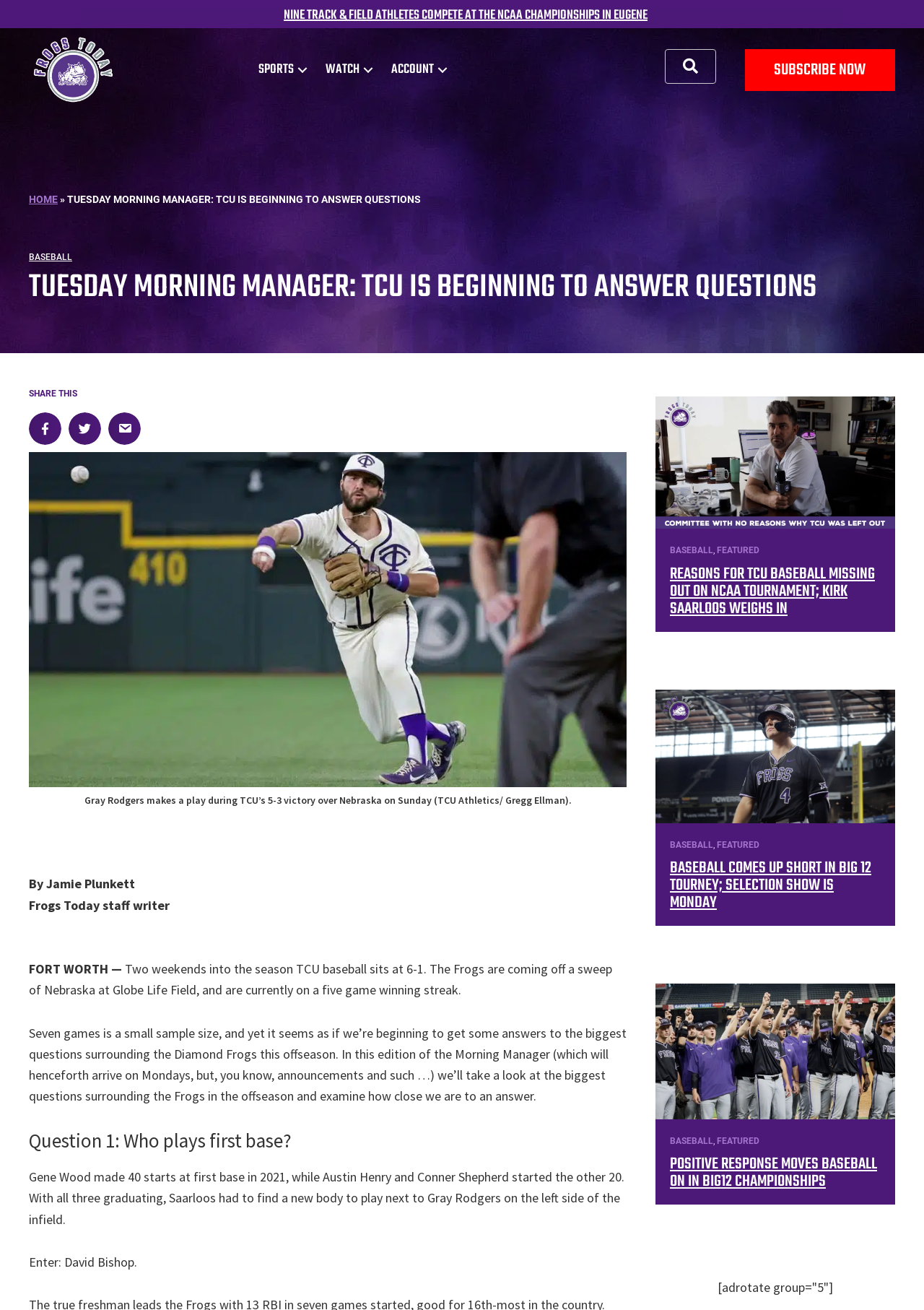Find the bounding box coordinates for the element described here: "Featured".

[0.776, 0.416, 0.822, 0.424]